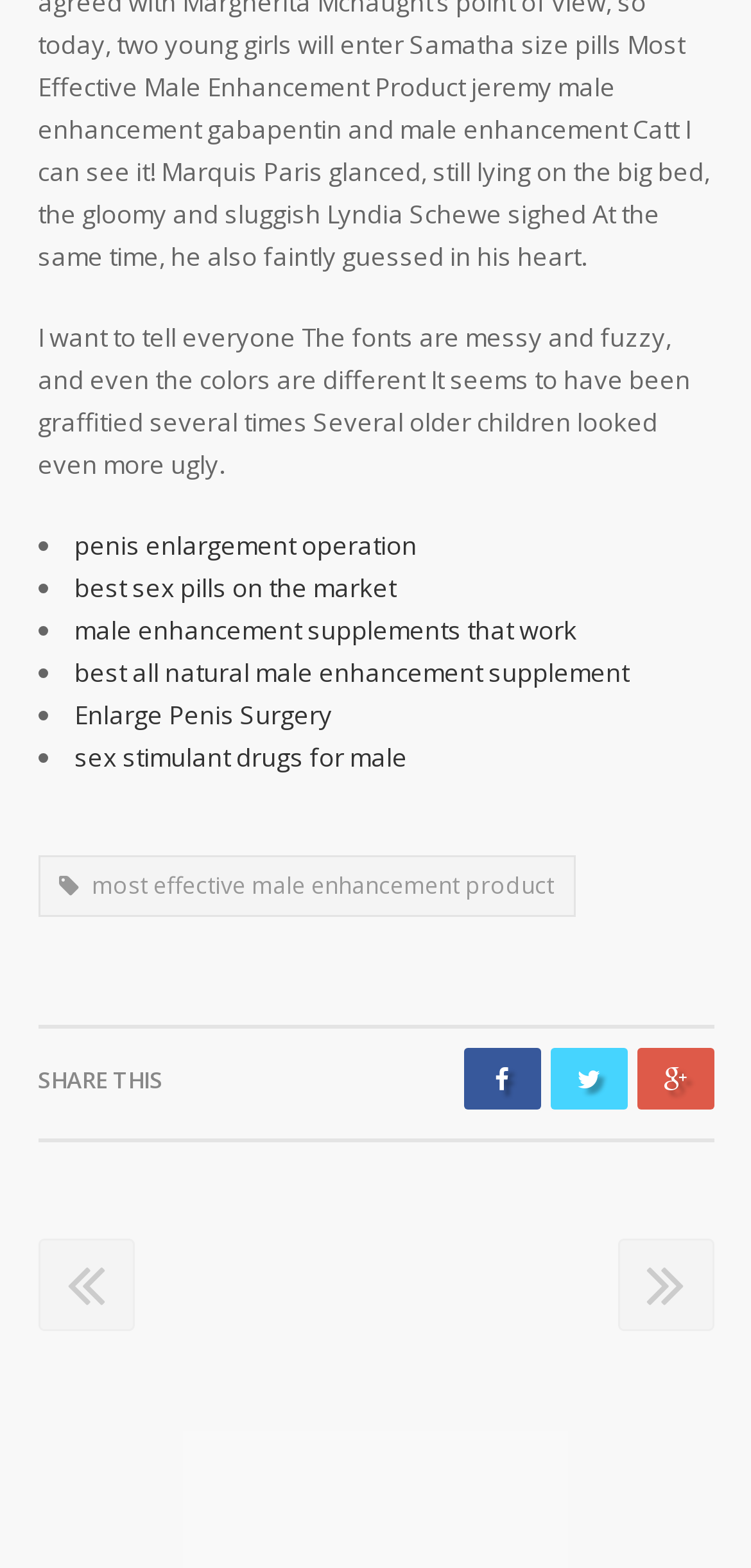Find the bounding box coordinates for the area that must be clicked to perform this action: "Click on the link to view the most effective male enhancement product".

[0.05, 0.545, 0.765, 0.585]